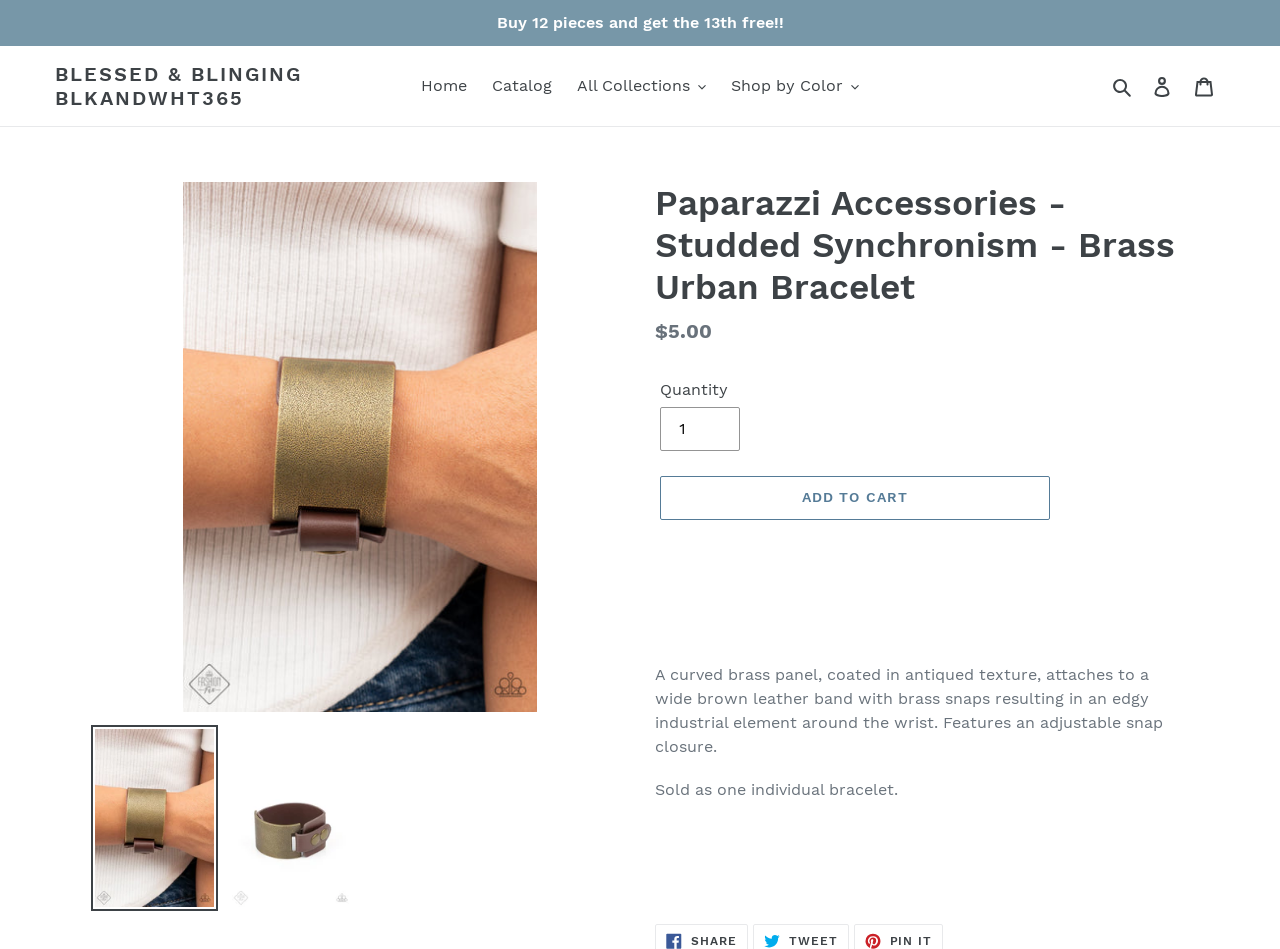What is the color of the leather band?
Make sure to answer the question with a detailed and comprehensive explanation.

I found the color of the leather band by reading the product description, which says 'a wide brown leather band with brass snaps'.